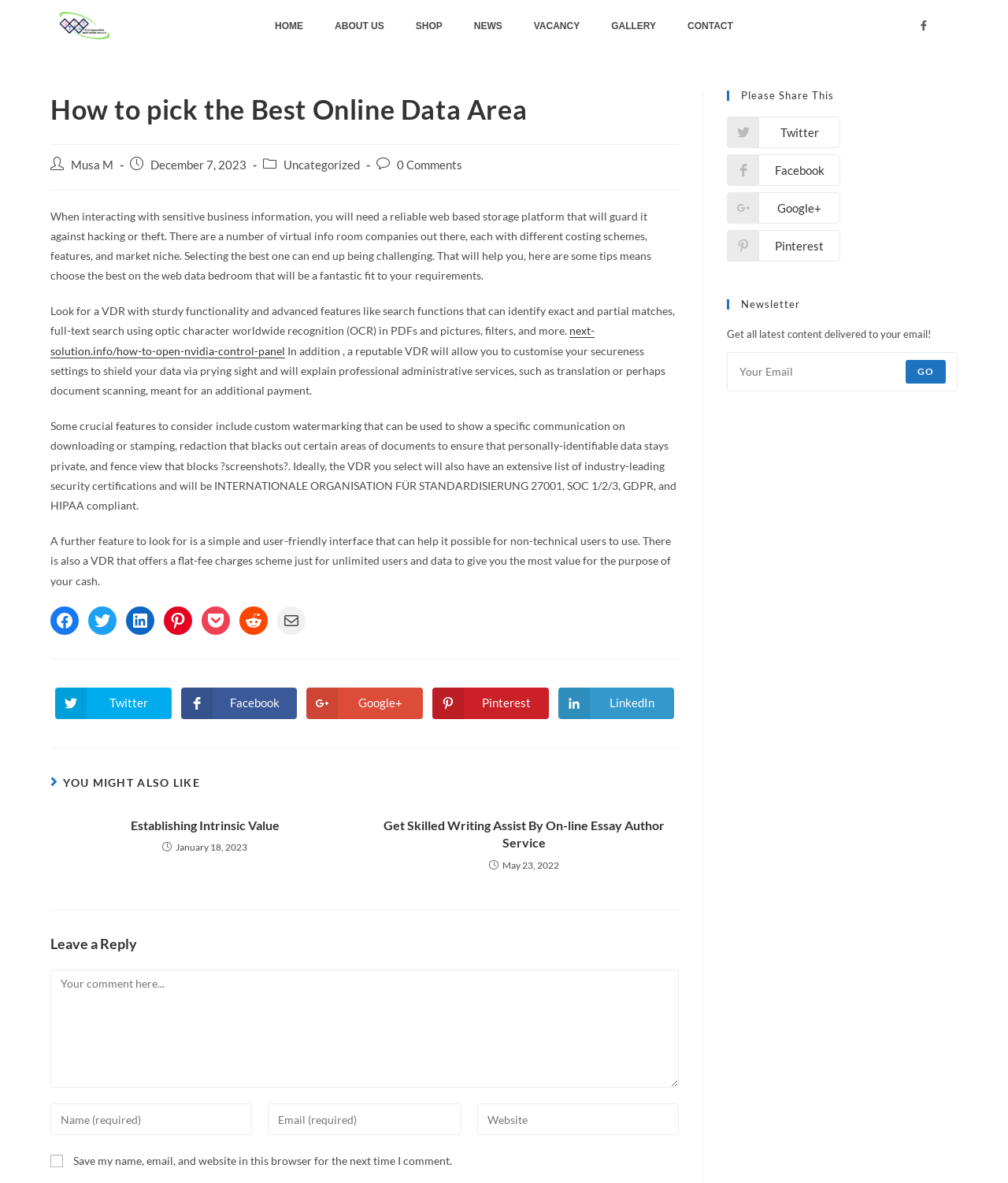For the given element description Establishing Intrinsic Value, determine the bounding box coordinates of the UI element. The coordinates should follow the format (top-left x, top-left y, bottom-right x, bottom-right y) and be within the range of 0 to 1.

[0.059, 0.69, 0.348, 0.705]